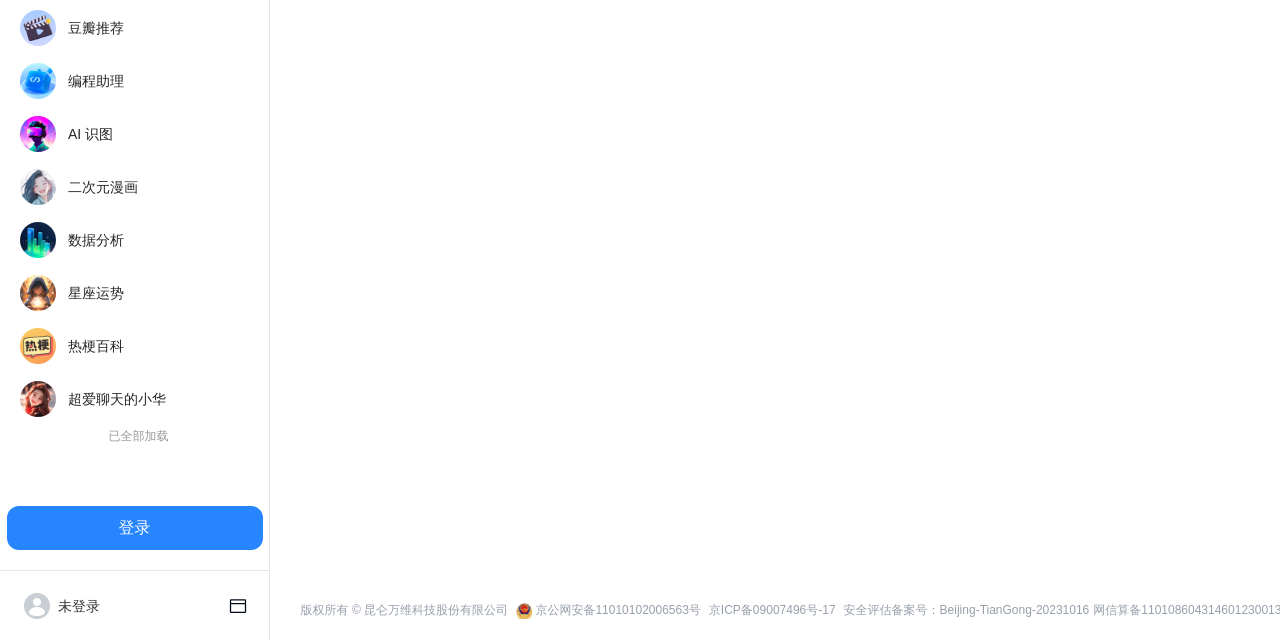Bounding box coordinates are specified in the format (top-left x, top-left y, bottom-right x, bottom-right y). All values are floating point numbers bounded between 0 and 1. Please provide the bounding box coordinate of the region this sentence describes: 京ICP备09007496号-17

[0.551, 0.938, 0.656, 0.969]